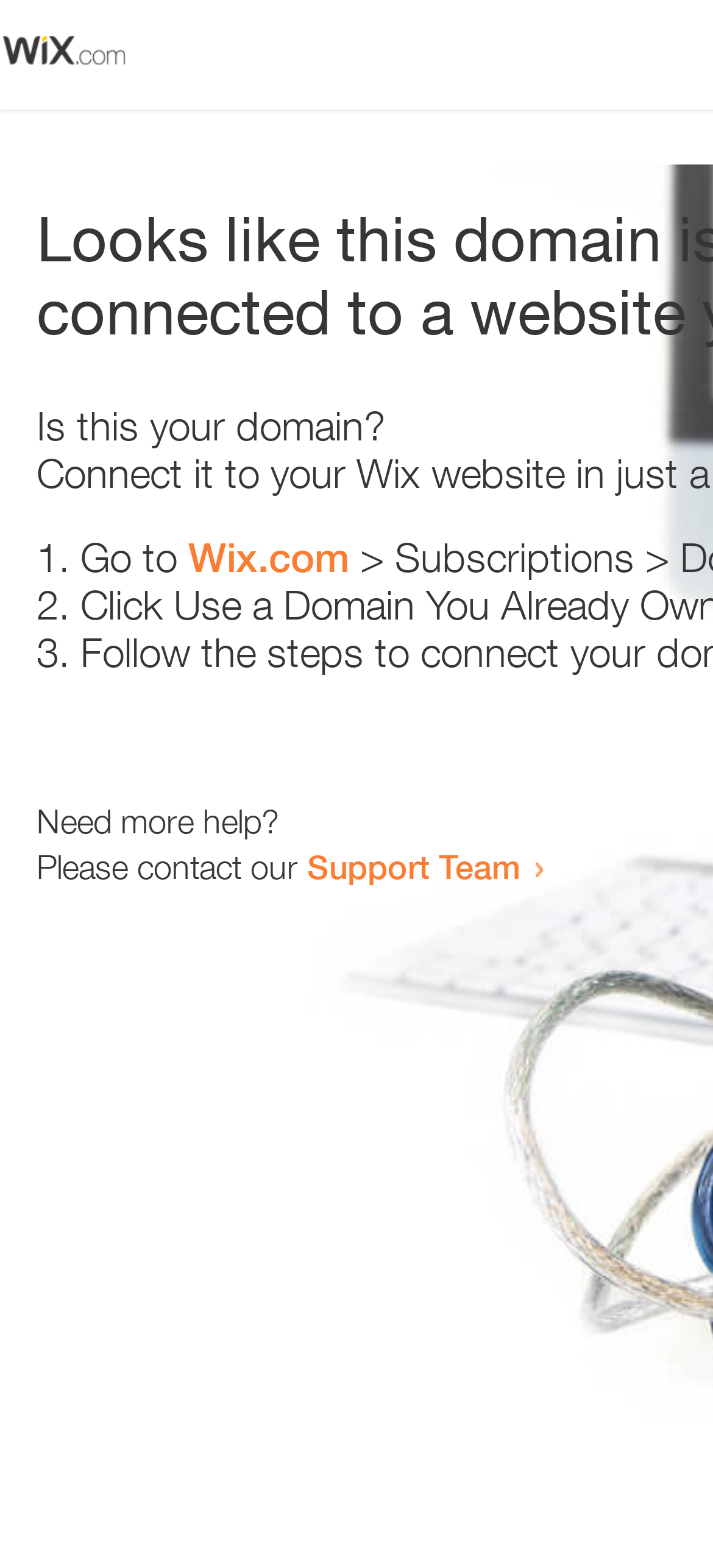Identify the first-level heading on the webpage and generate its text content.

Looks like this domain isn't
connected to a website yet